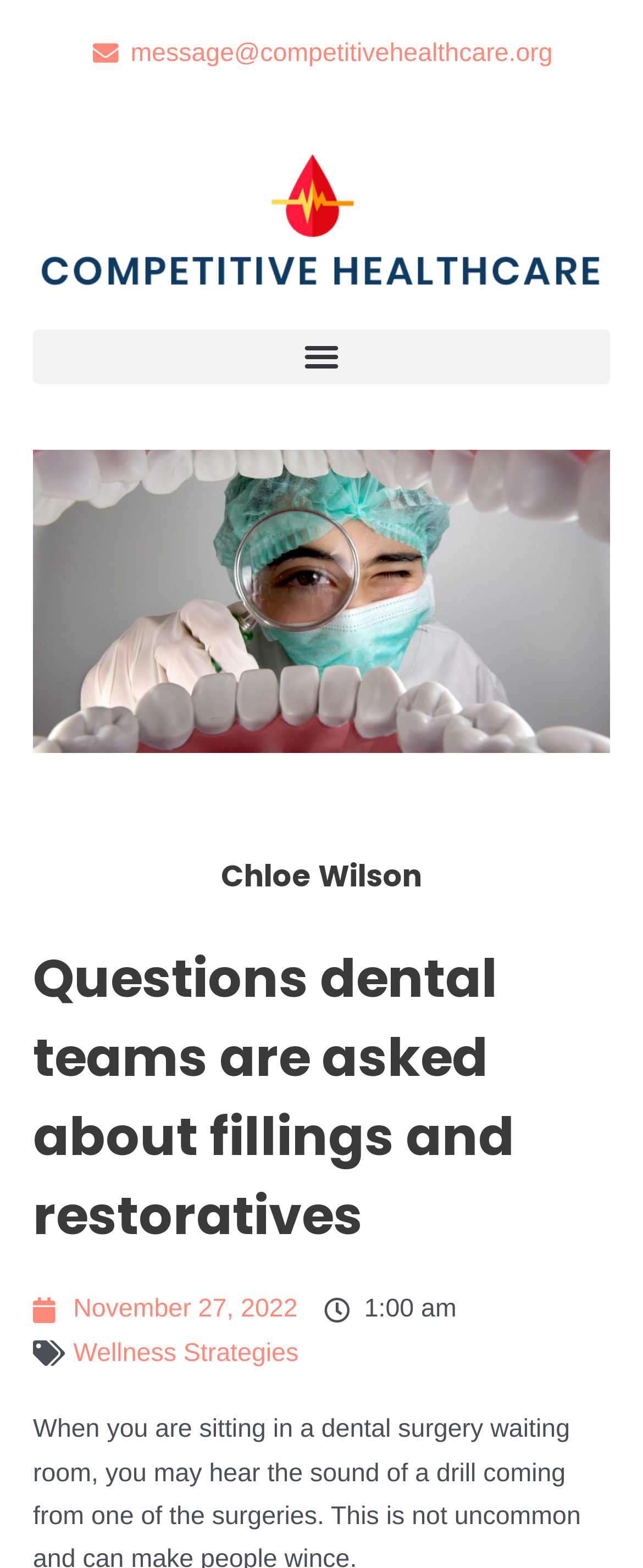Given the element description message@competitivehealthcare.org, specify the bounding box coordinates of the corresponding UI element in the format (top-left x, top-left y, bottom-right x, bottom-right y). All values must be between 0 and 1.

[0.051, 0.021, 0.949, 0.049]